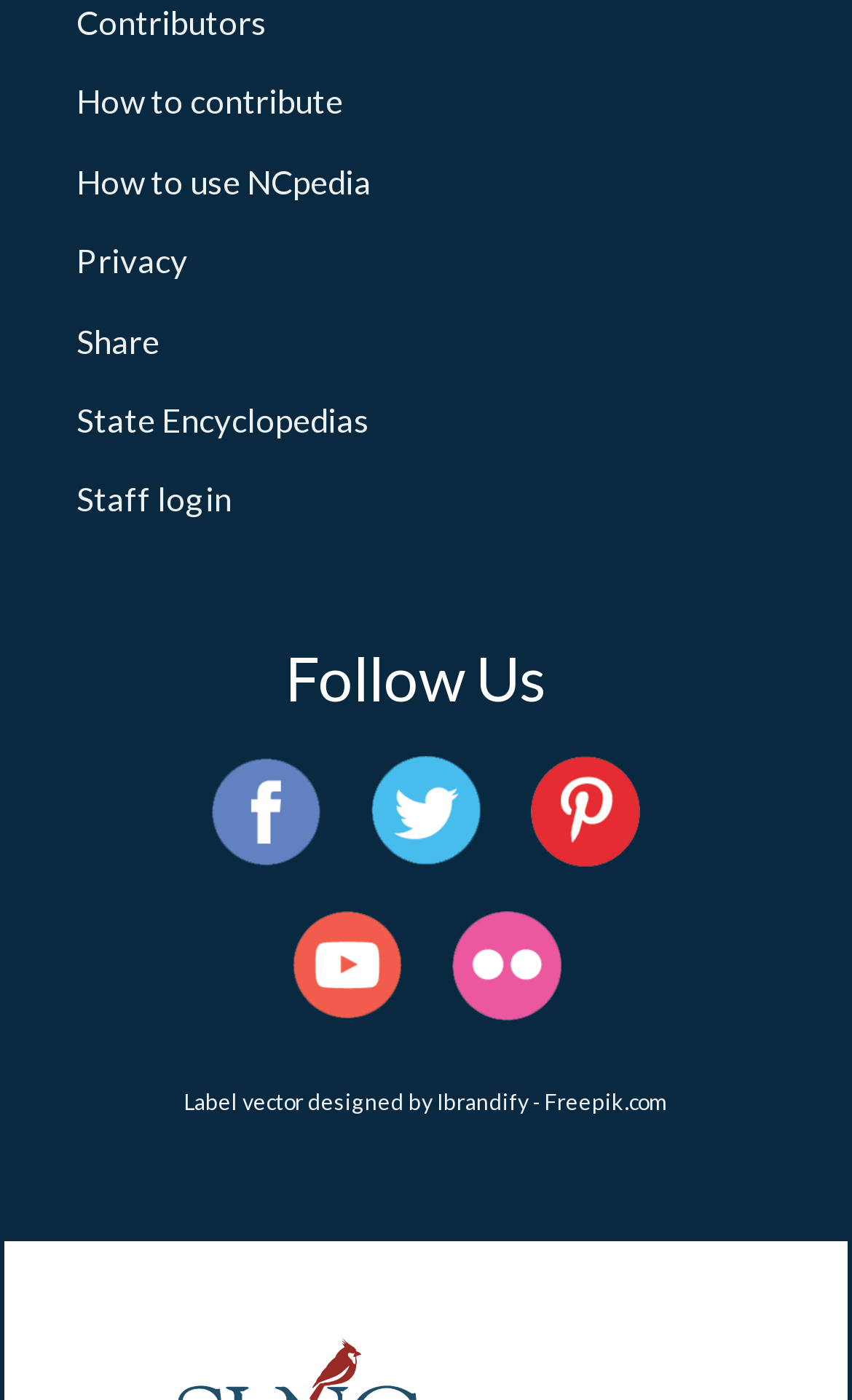Answer this question in one word or a short phrase: How many links are there in the top menu?

7